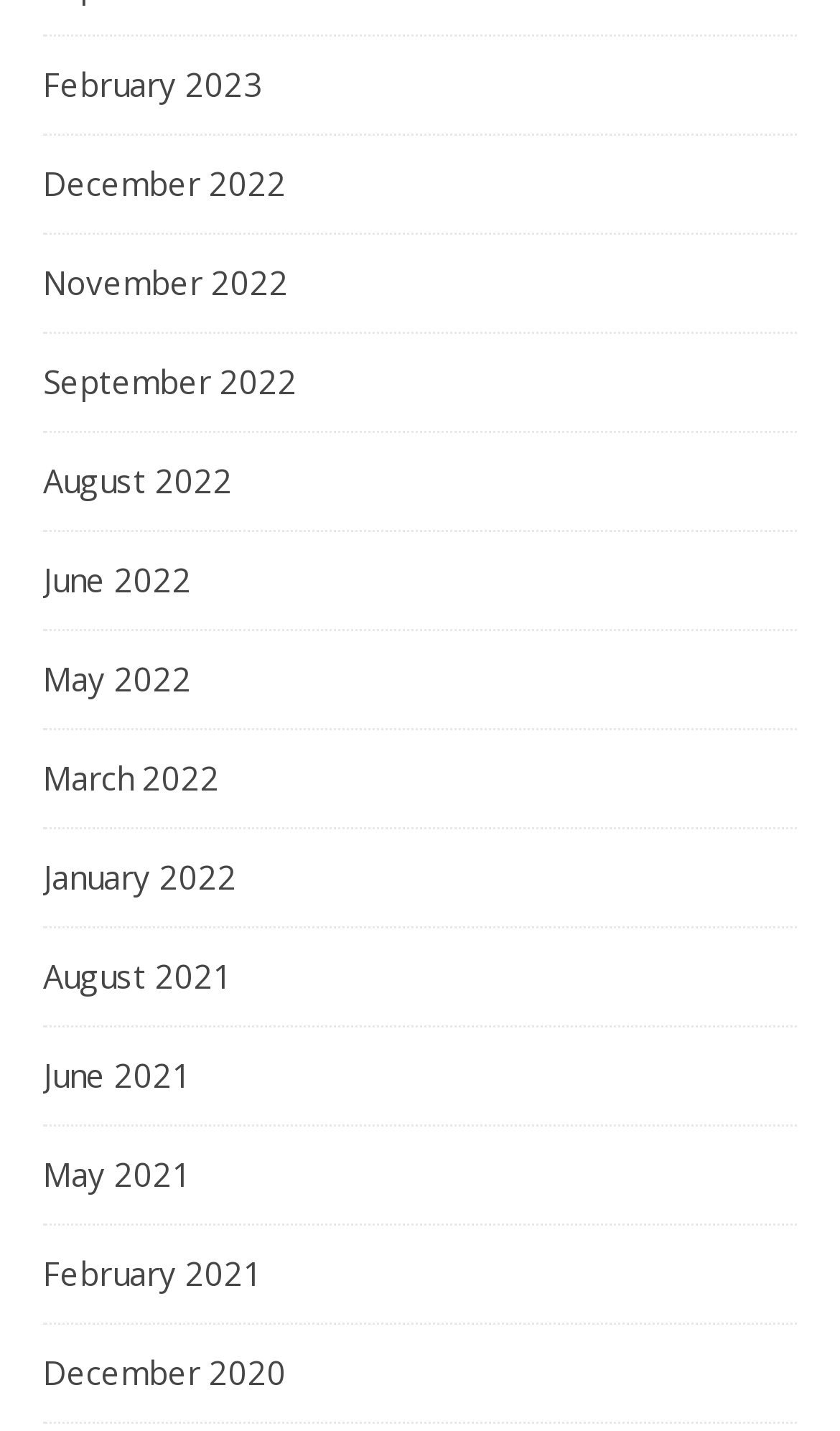Examine the image carefully and respond to the question with a detailed answer: 
Are the months listed in chronological order?

I examined the list of links and found that the months are not listed in chronological order. For example, 'February 2023' is listed above 'December 2022', which is not in chronological order.